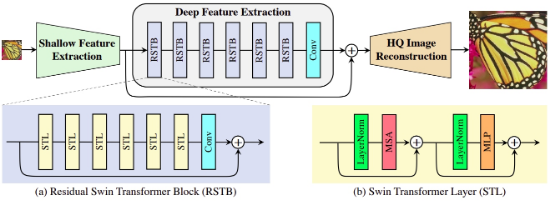Refer to the image and offer a detailed explanation in response to the question: What are the components of the Swin Transformer Layer (STL)?

The components of the Swin Transformer Layer (STL) are LayerNorm, Multi-Head Self-Attention (MSA), and a Feedforward multilayer perceptron (MLP), as illustrated in the lower portion of the diagram, which highlights the internal structure of the STL.